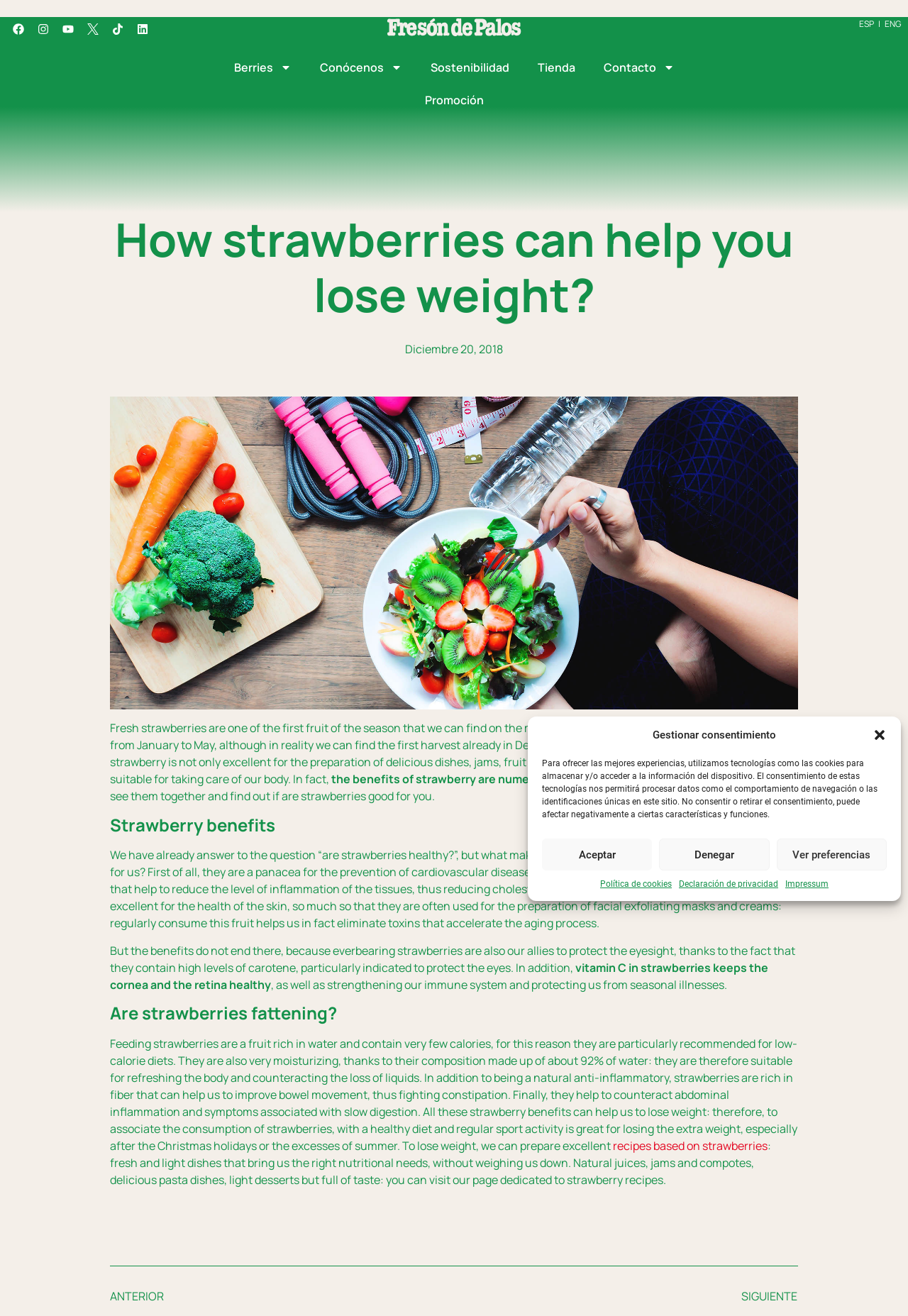What is the language of the webpage?
From the screenshot, provide a brief answer in one word or phrase.

Spanish and English